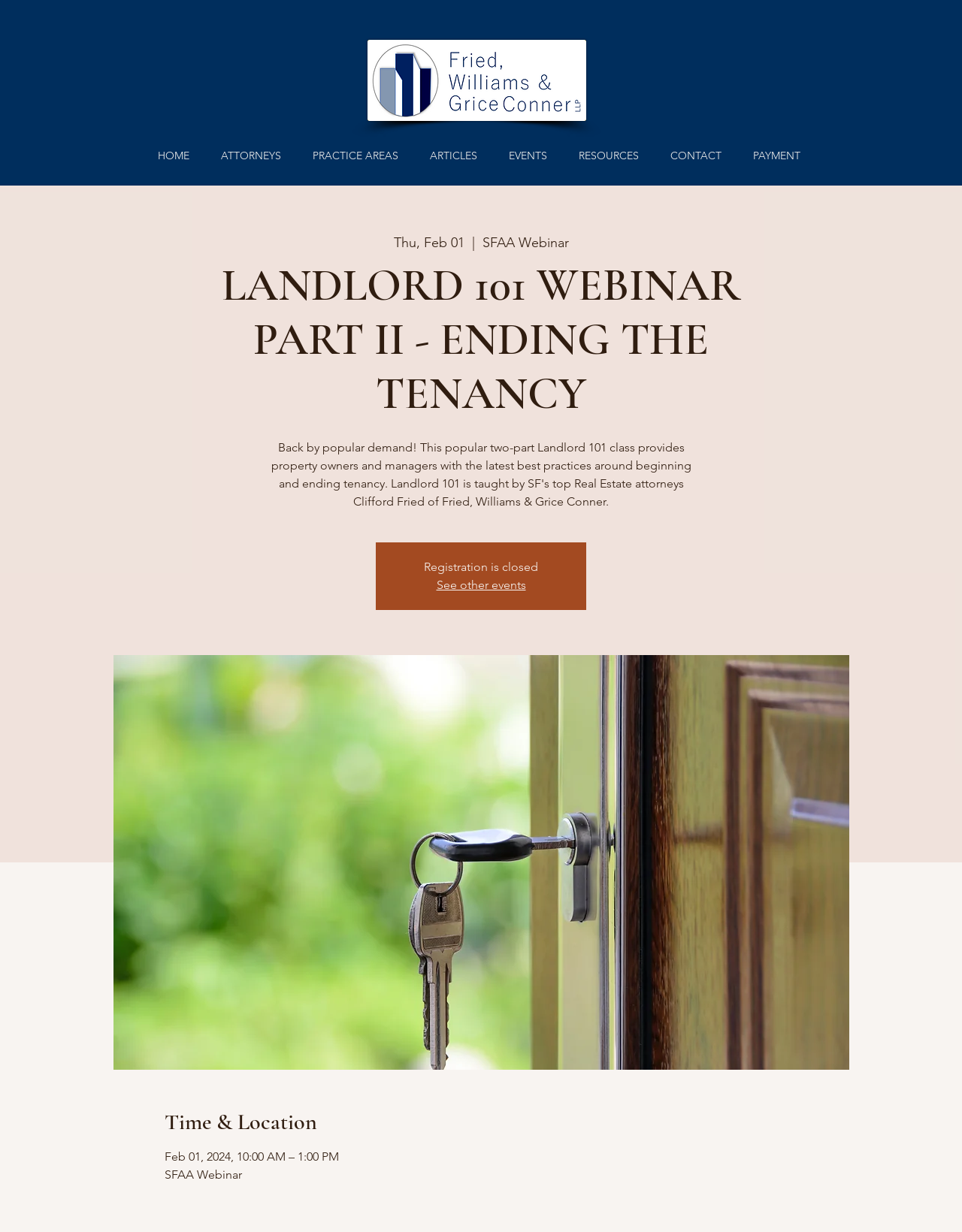Give the bounding box coordinates for the element described by: "See other events".

[0.454, 0.469, 0.546, 0.481]